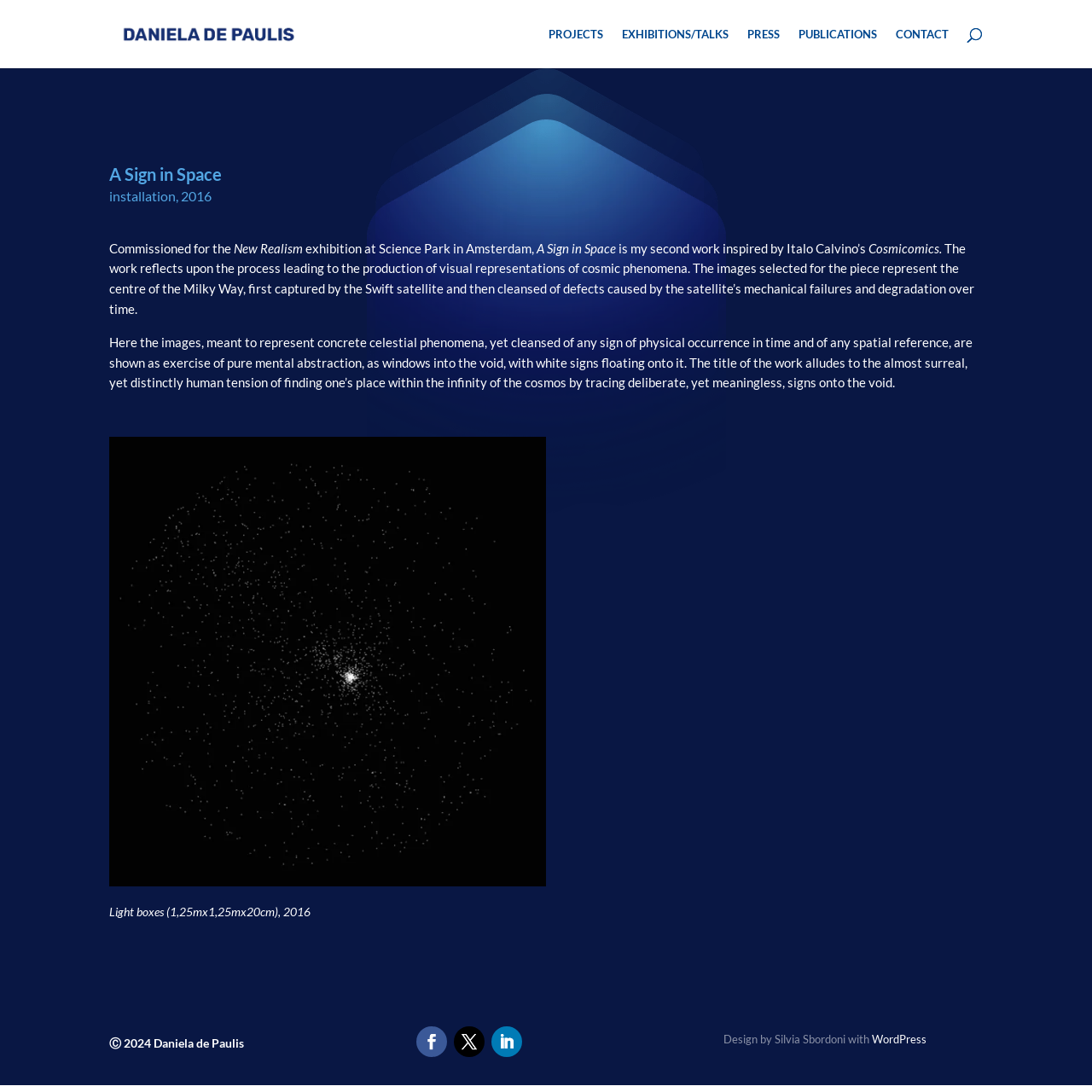Determine the coordinates of the bounding box for the clickable area needed to execute this instruction: "Search for something".

[0.1, 0.0, 0.9, 0.001]